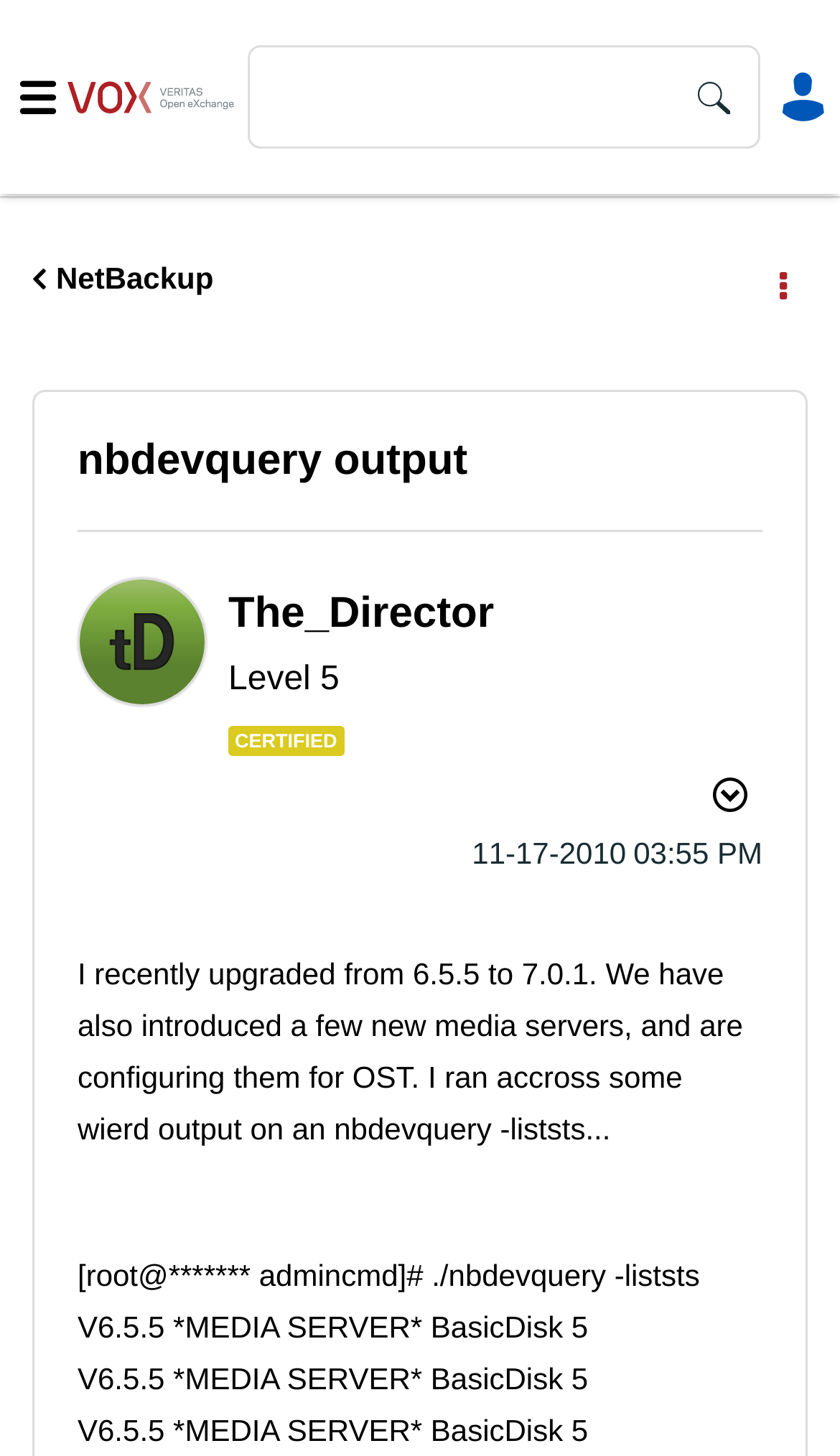Locate the bounding box of the UI element described by: "Writing & Translation" in the given webpage screenshot.

None